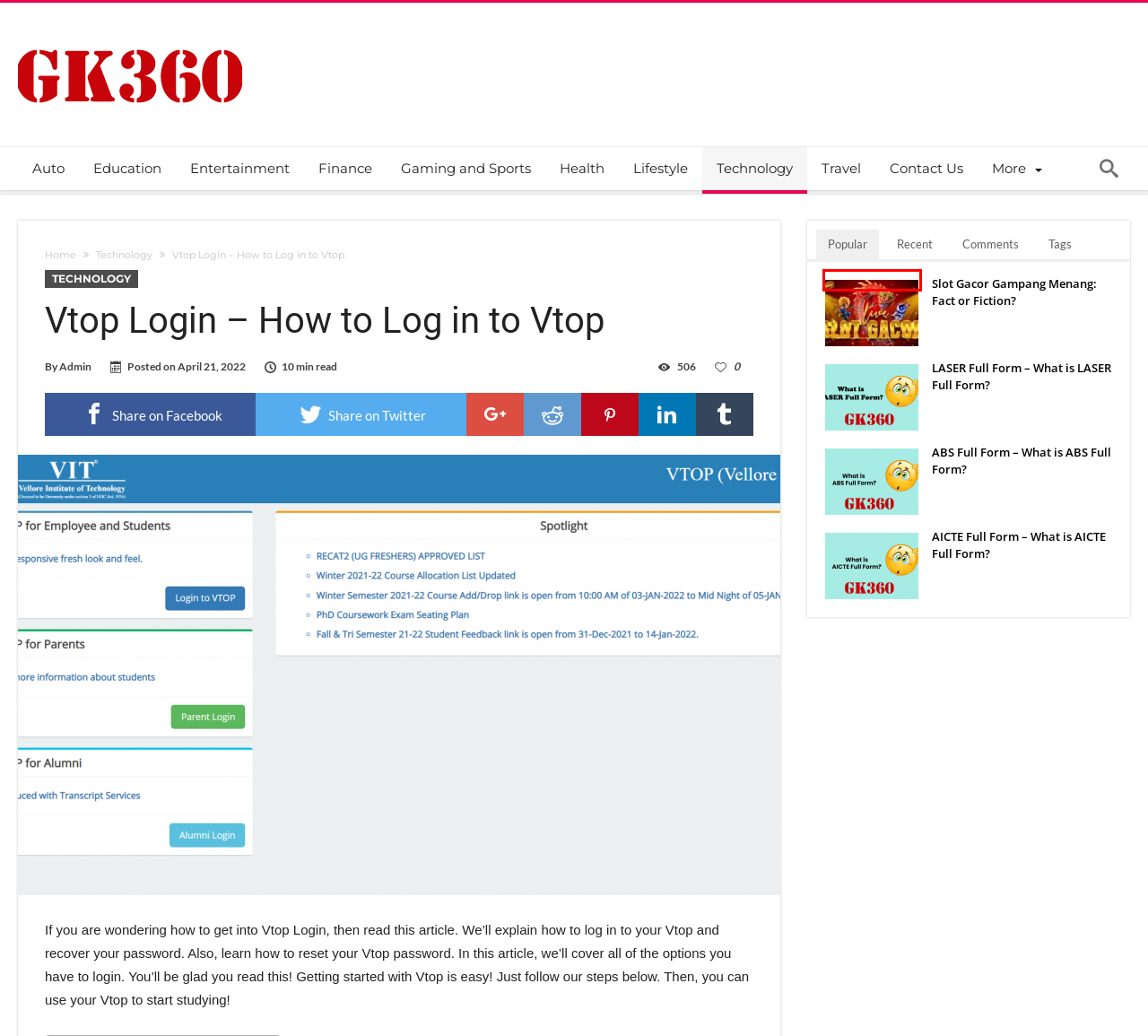Using the screenshot of a webpage with a red bounding box, pick the webpage description that most accurately represents the new webpage after the element inside the red box is clicked. Here are the candidates:
A. Finance Archives - GK360
B. Gaming and Sports Archives - GK360
C. ABS Full Form - What is ABS Full Form? - GK360
D. Slot Gacor Gampang Menang: Fact or Fiction? - GK360
E. Auto Archives - GK360
F. Education Archives - GK360
G. Home - GK360
H. Contact Us - GK360

D